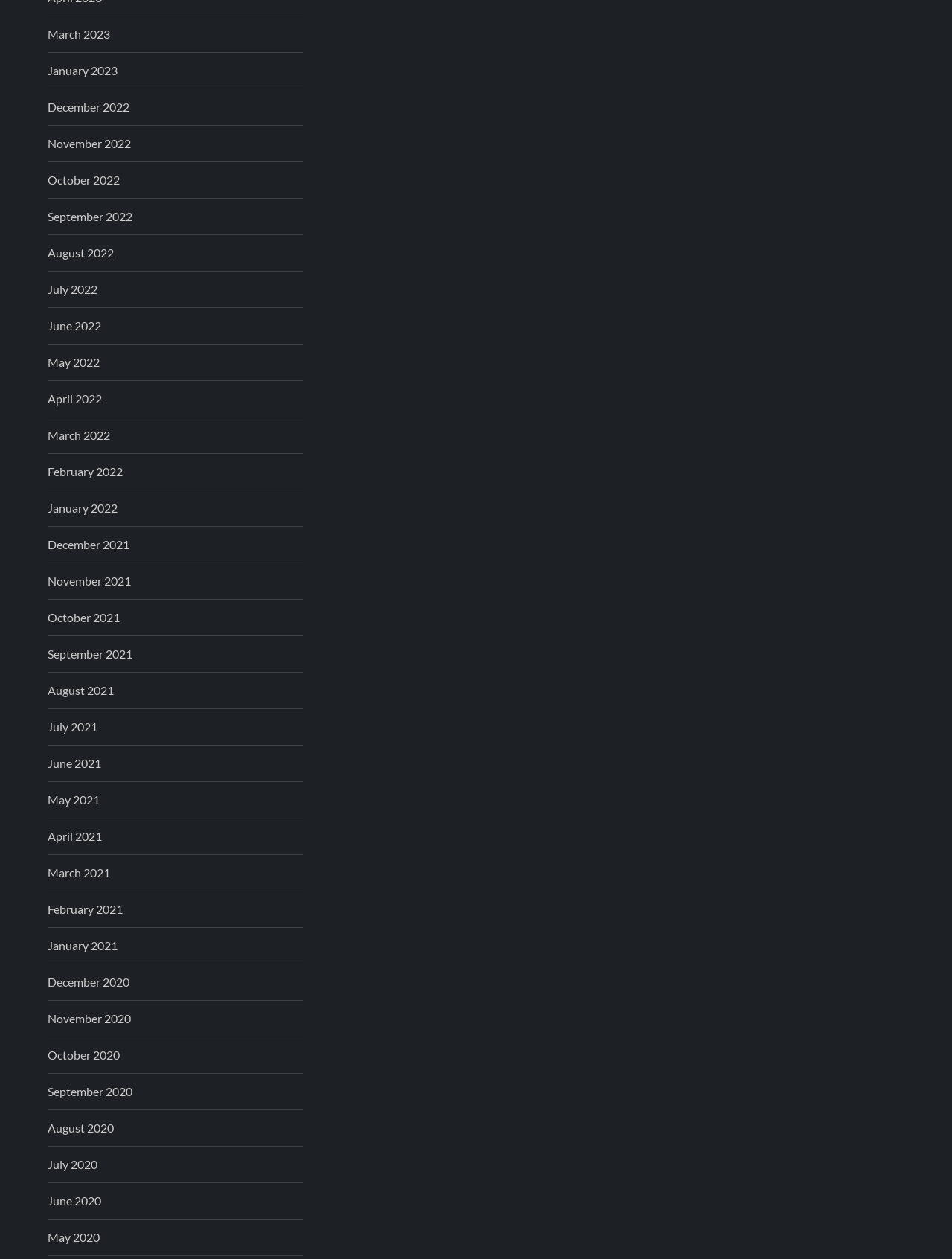How many months are listed?
Please provide a single word or phrase as the answer based on the screenshot.

24